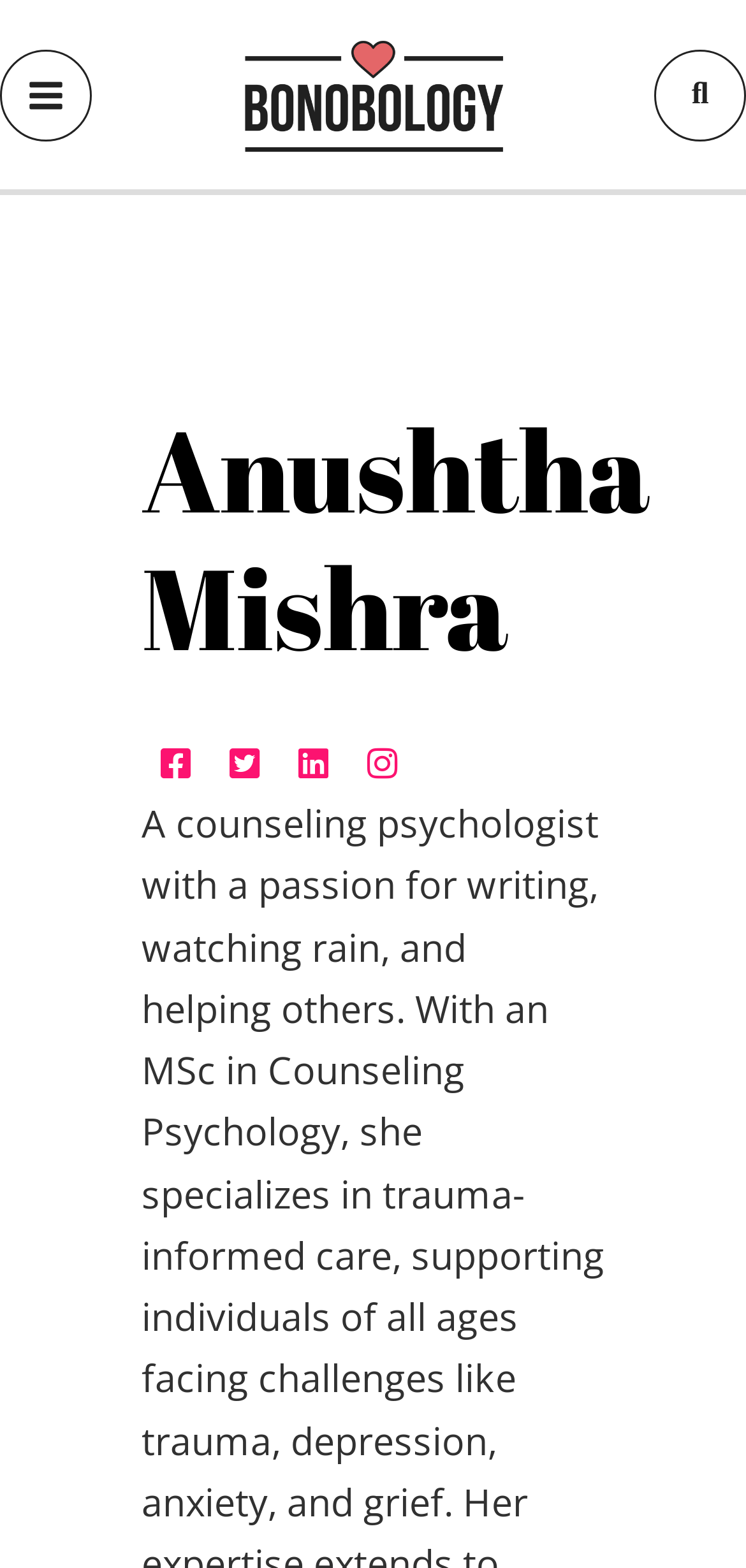Extract the bounding box coordinates for the UI element described by the text: "parent_node: Anushtha Mishra". The coordinates should be in the form of [left, top, right, bottom] with values between 0 and 1.

[0.492, 0.472, 0.533, 0.501]